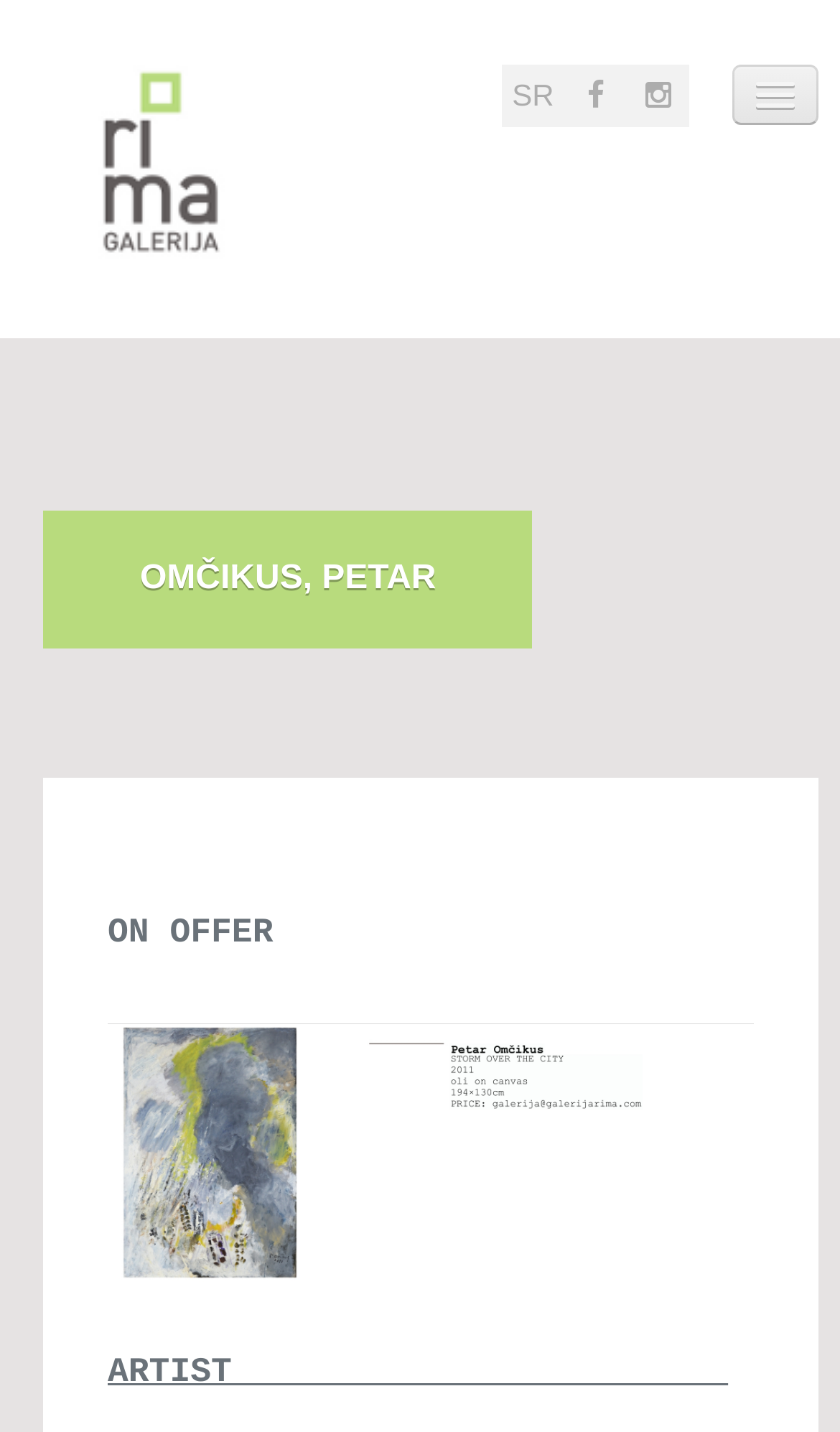Show the bounding box coordinates for the HTML element as described: "SR".

[0.597, 0.045, 0.672, 0.089]